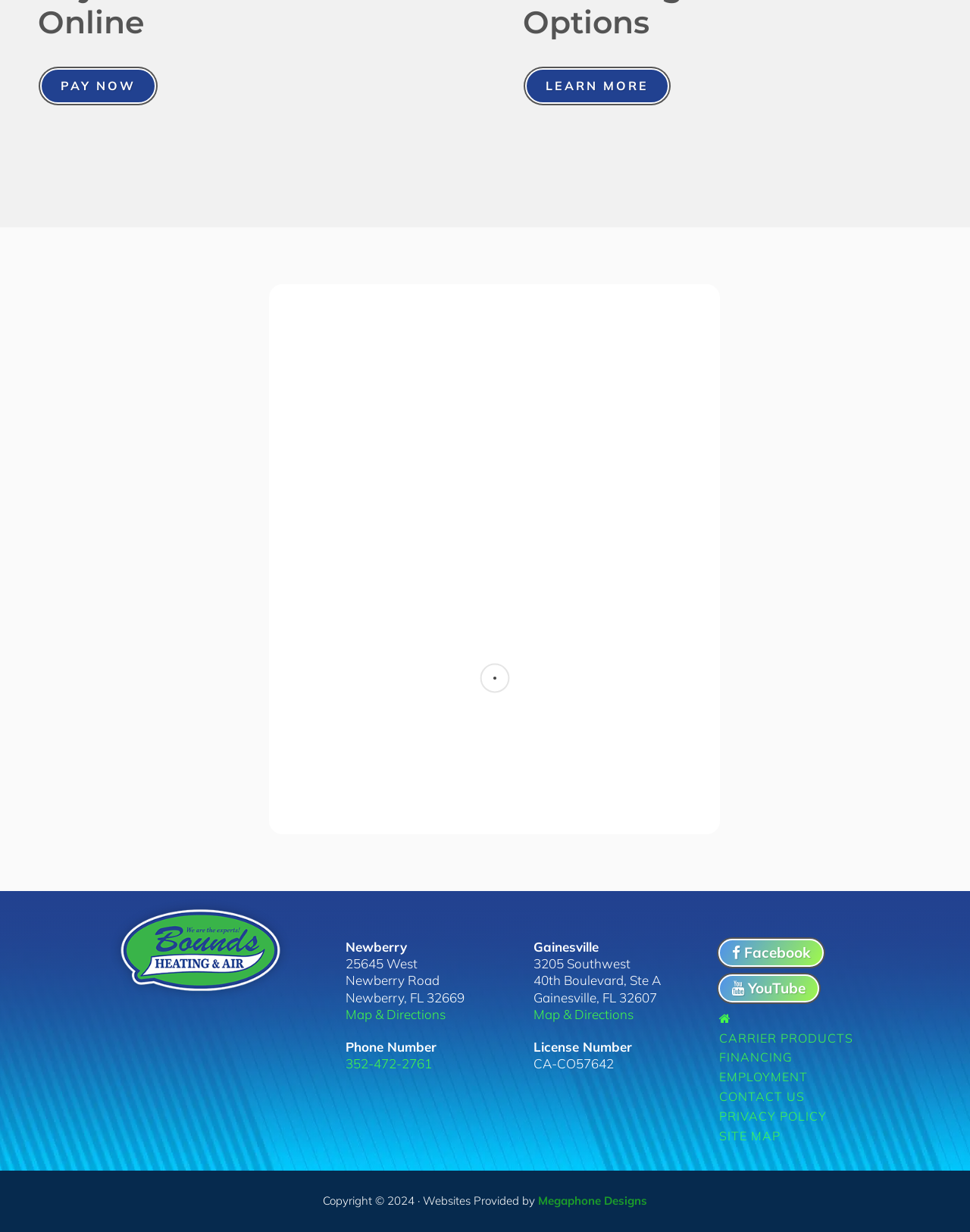Determine the bounding box for the described HTML element: "Map & Directions". Ensure the coordinates are four float numbers between 0 and 1 in the format [left, top, right, bottom].

[0.356, 0.816, 0.459, 0.829]